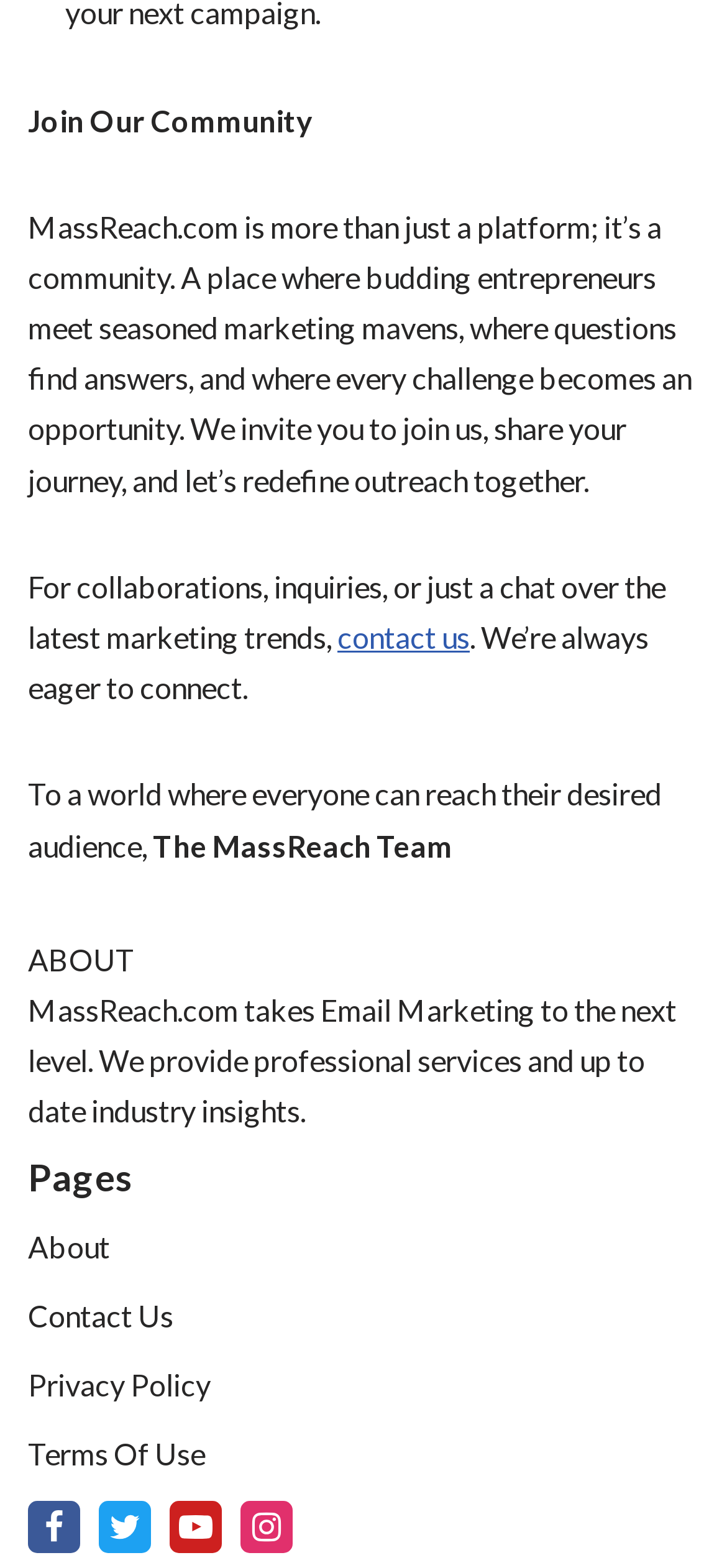How many social media links are available?
Answer the question with a single word or phrase by looking at the picture.

4